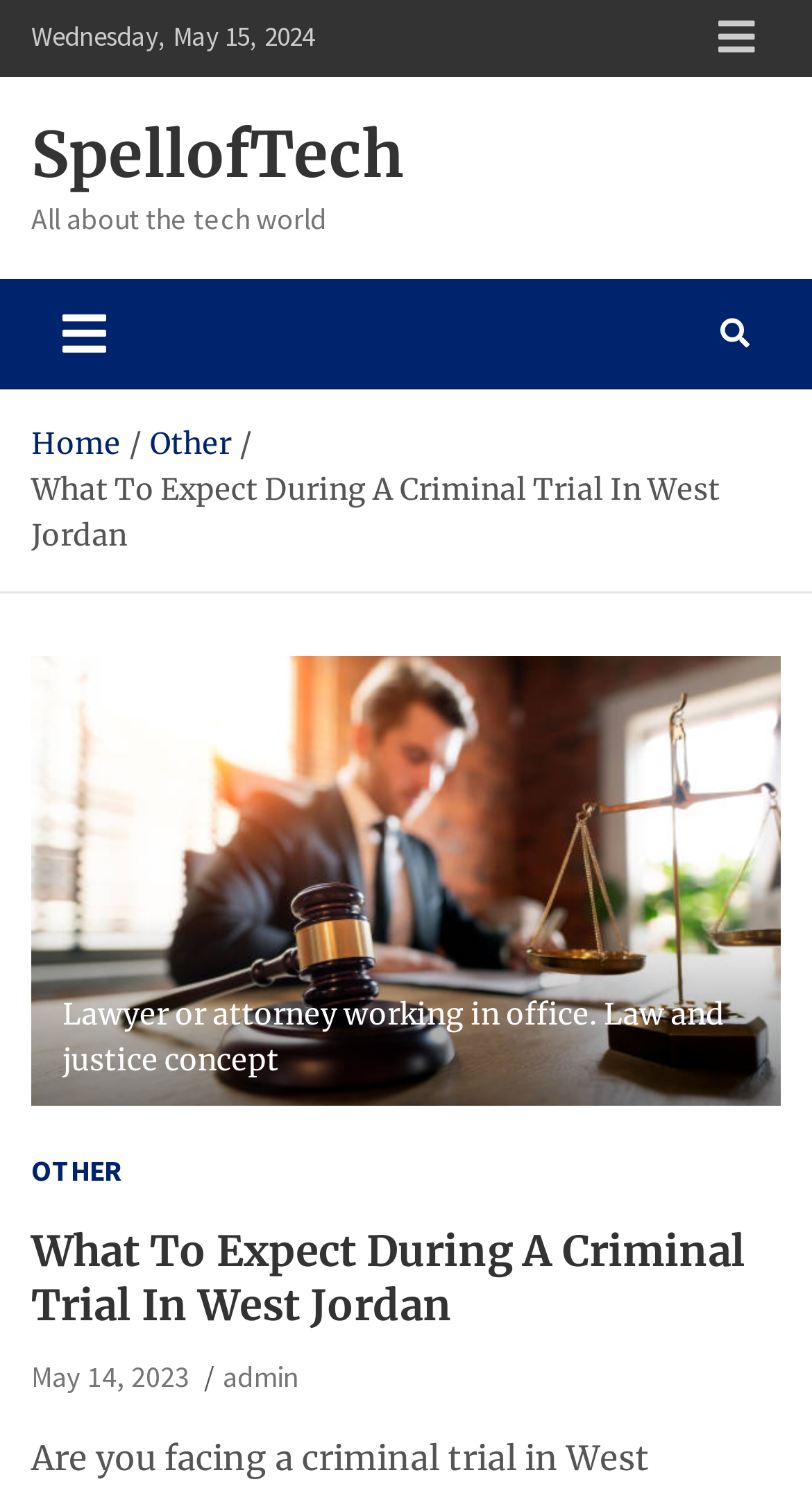Identify the bounding box for the element characterized by the following description: "SpellofTech".

[0.038, 0.077, 0.497, 0.13]